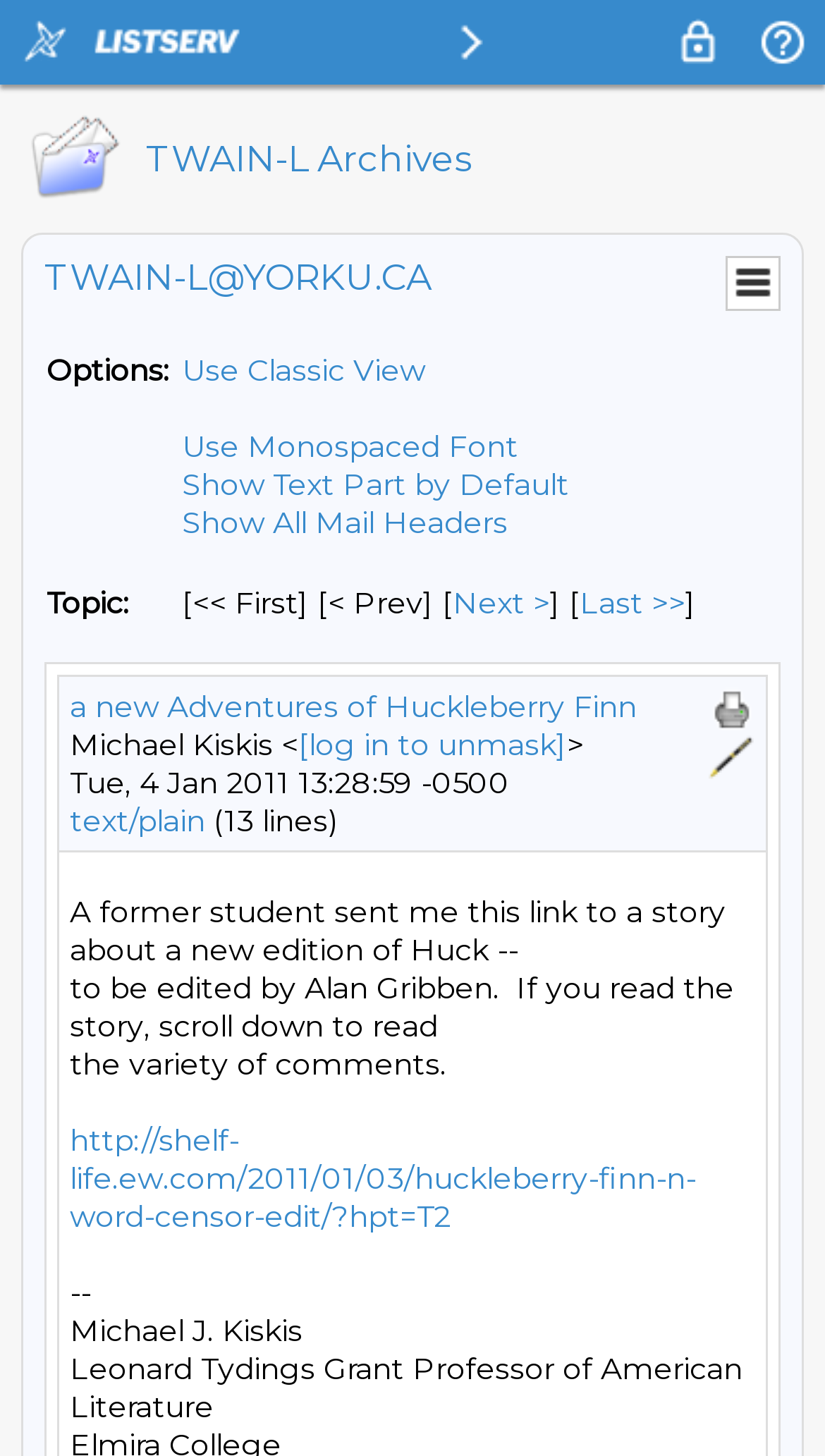Determine the bounding box coordinates of the area to click in order to meet this instruction: "Select the Menu option".

[0.877, 0.174, 0.949, 0.215]